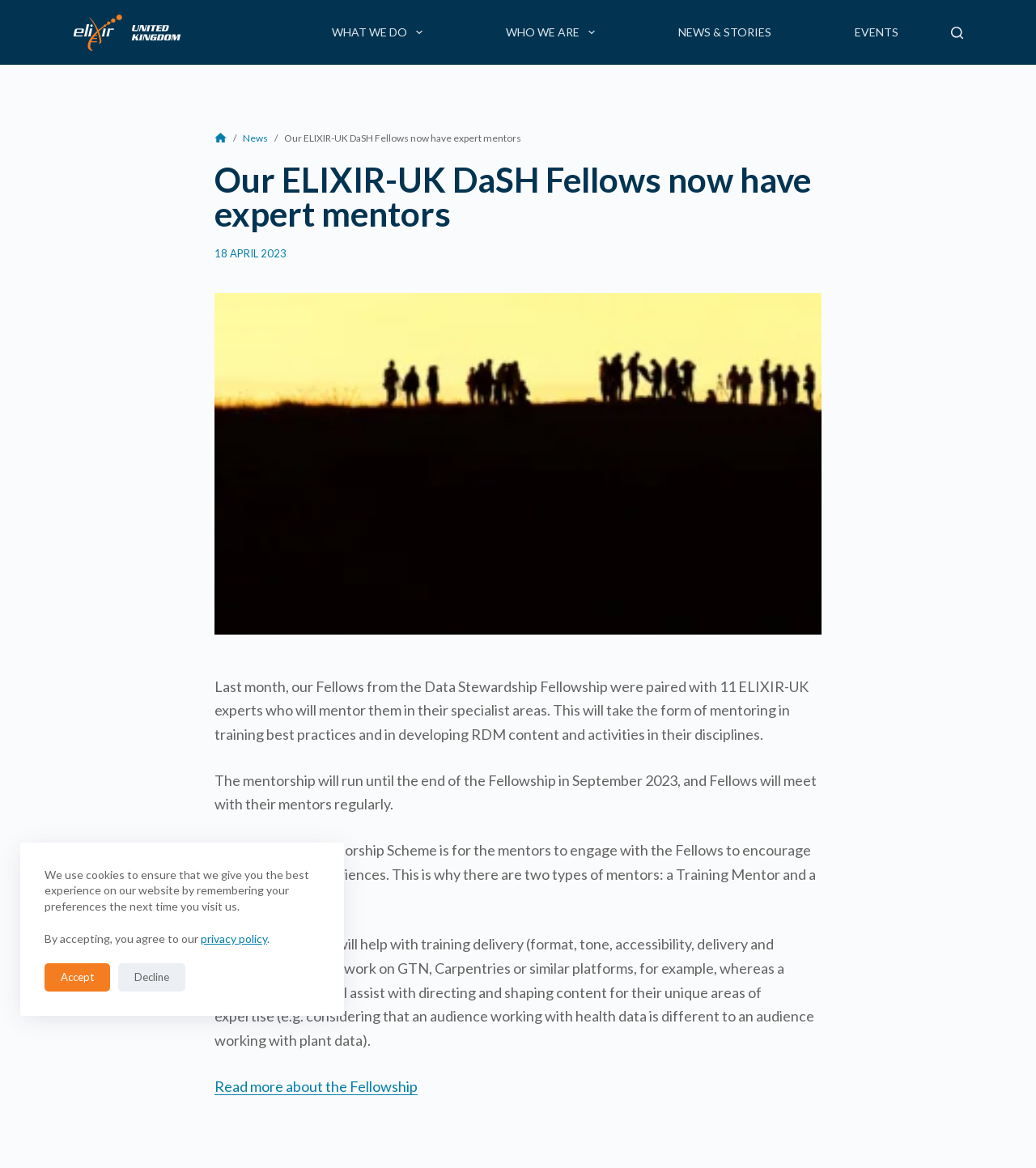Could you provide the bounding box coordinates for the portion of the screen to click to complete this instruction: "Click the ELIXIR UK Node logo"?

[0.07, 0.012, 0.175, 0.043]